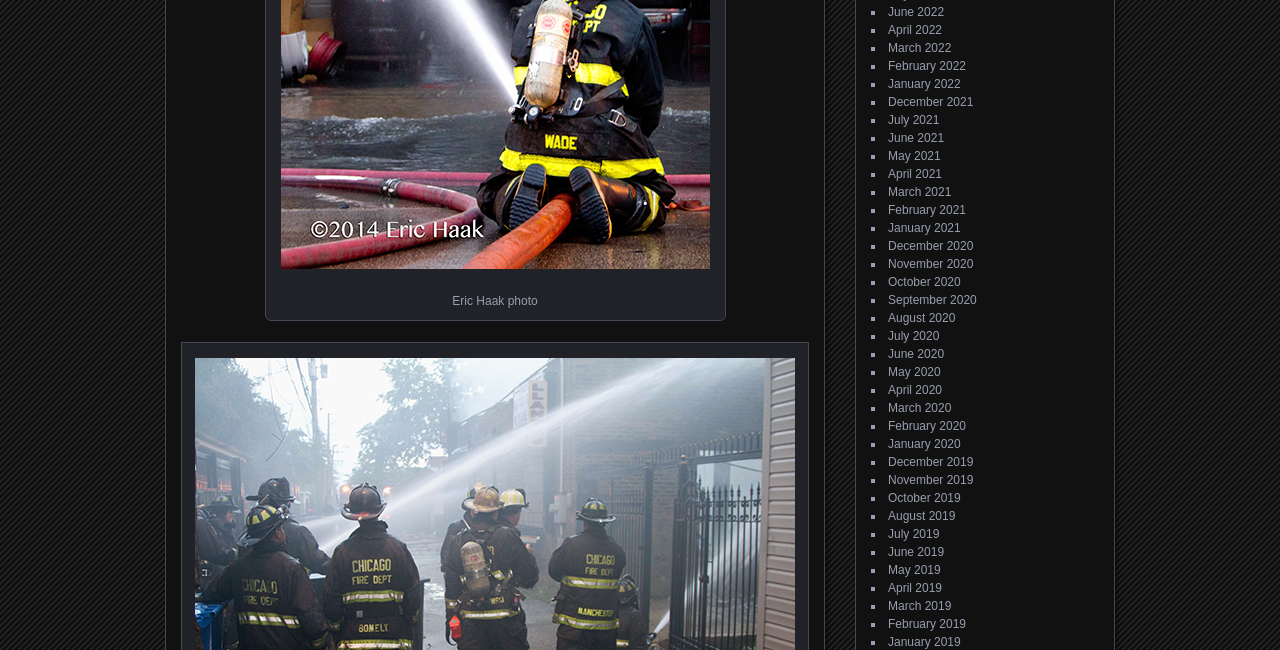Please identify the bounding box coordinates of where to click in order to follow the instruction: "go to April 2020".

[0.694, 0.589, 0.736, 0.611]